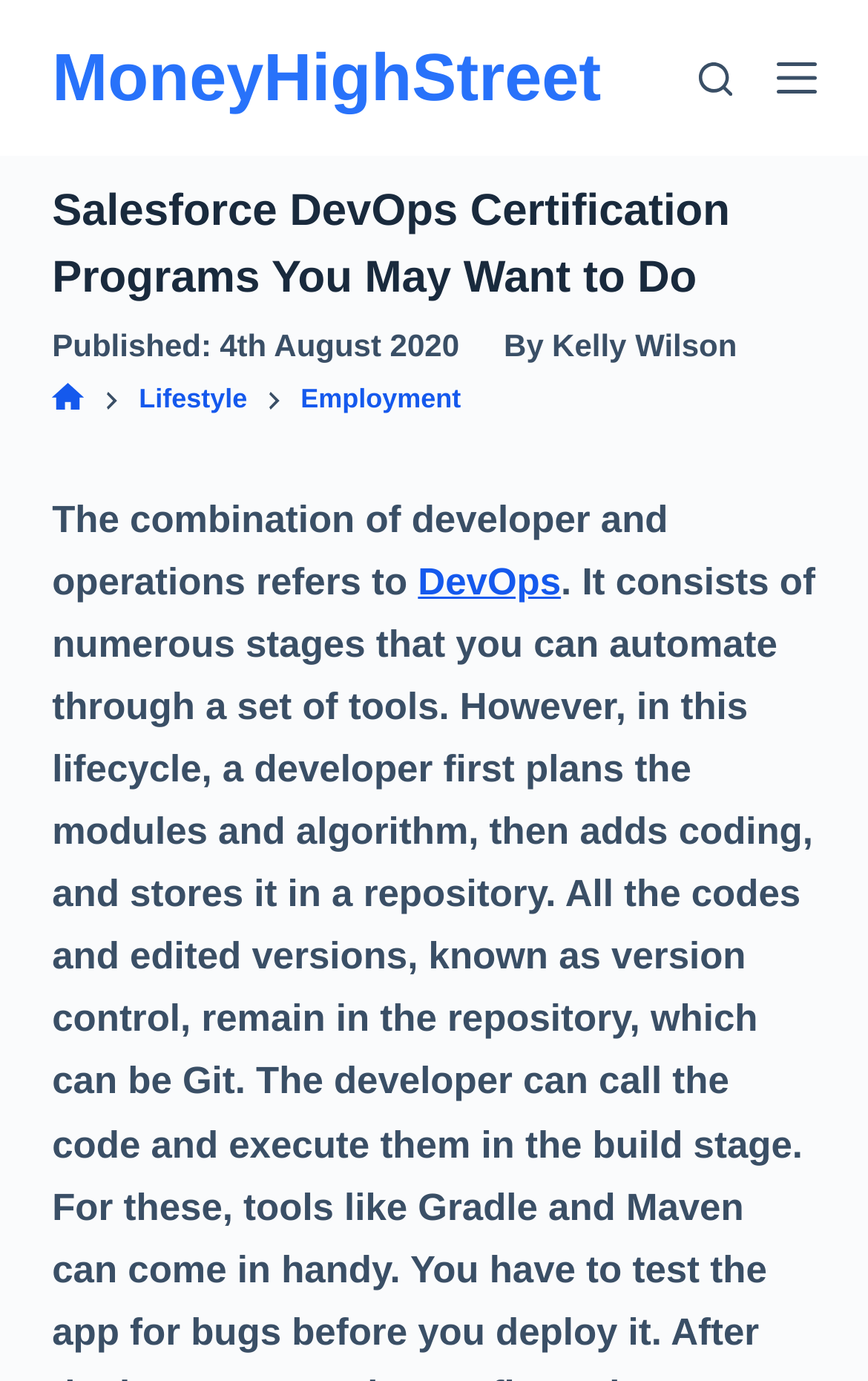Determine the bounding box coordinates for the area you should click to complete the following instruction: "Search for something".

None